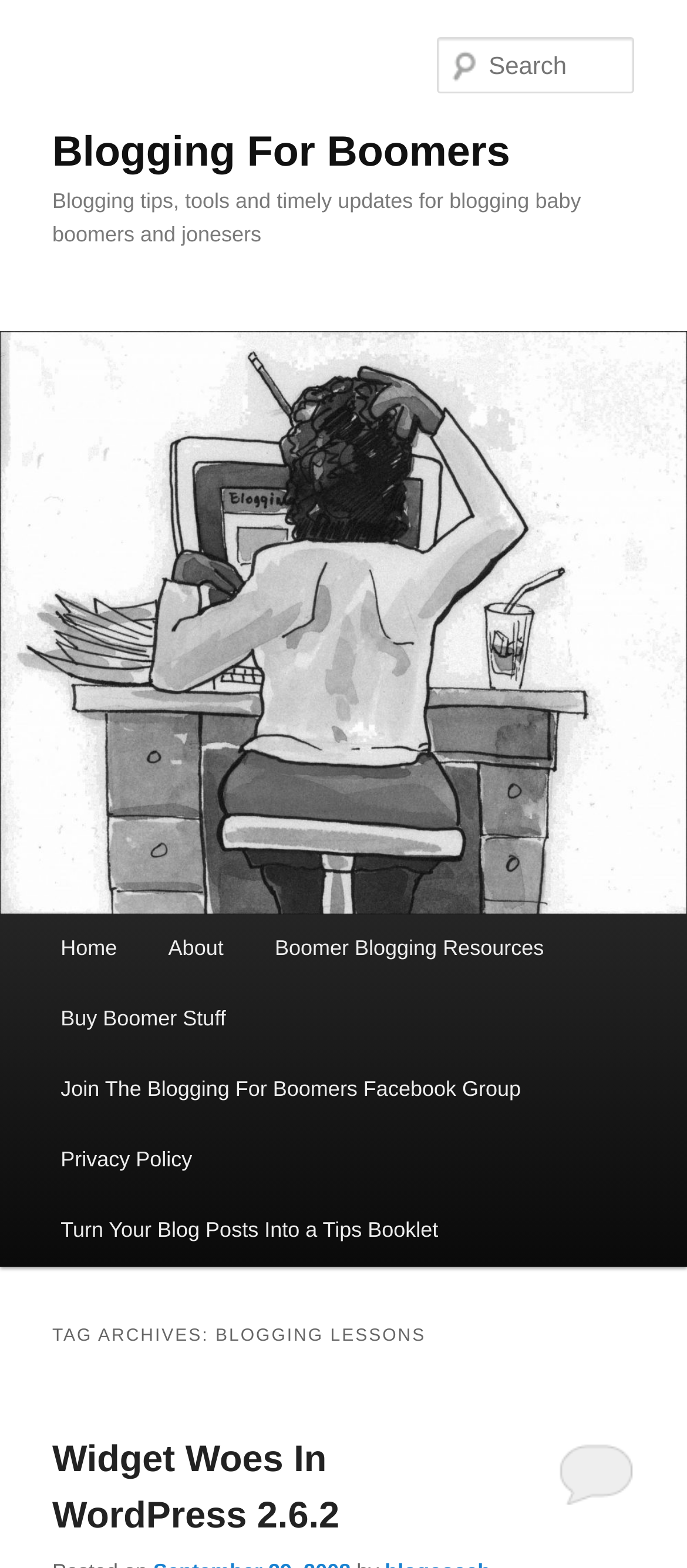Determine the bounding box coordinates for the area you should click to complete the following instruction: "Go to the home page".

[0.051, 0.584, 0.208, 0.628]